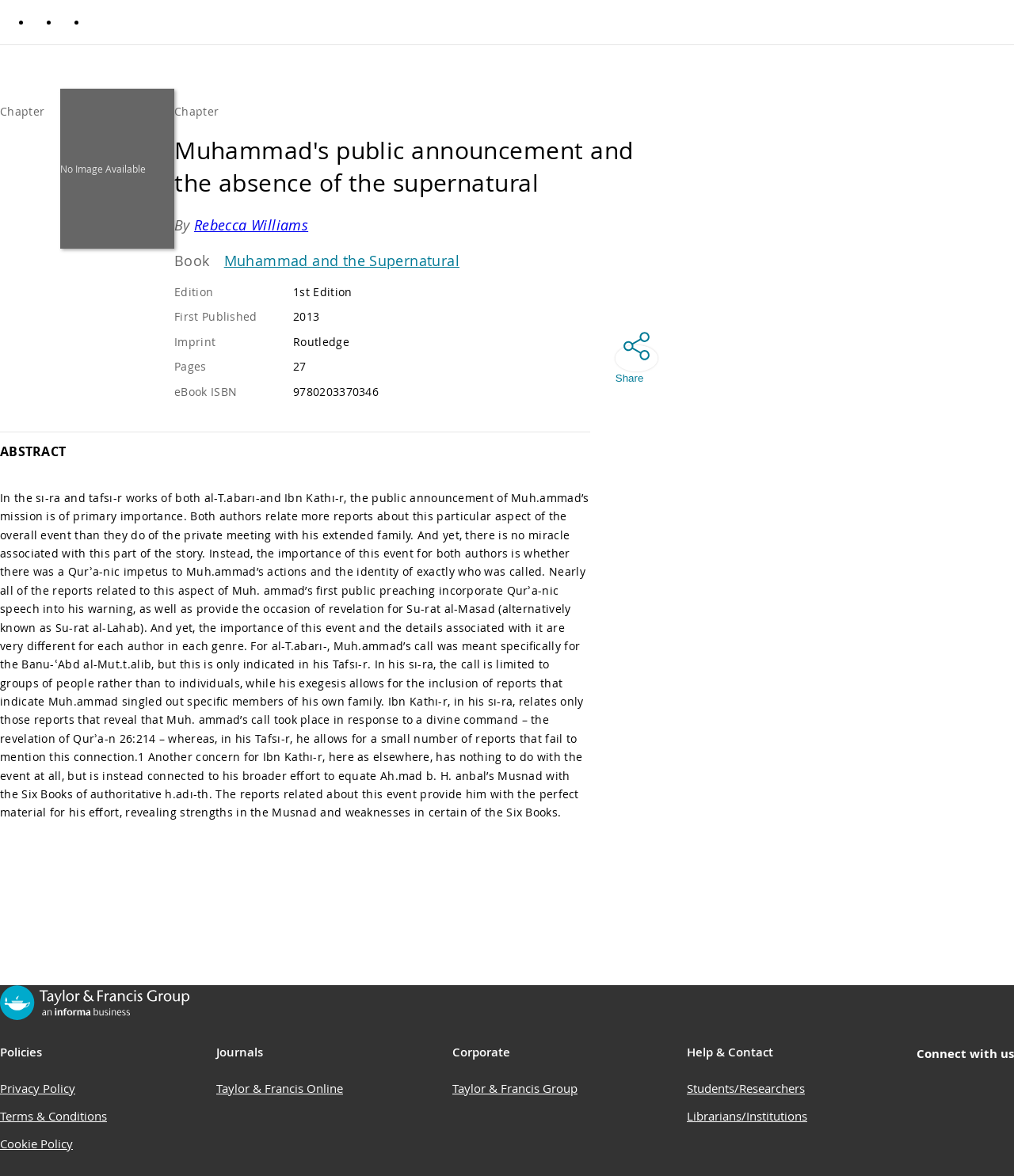Identify the bounding box coordinates of the element to click to follow this instruction: 'Share this page'. Ensure the coordinates are four float values between 0 and 1, provided as [left, top, right, bottom].

[0.602, 0.274, 0.639, 0.334]